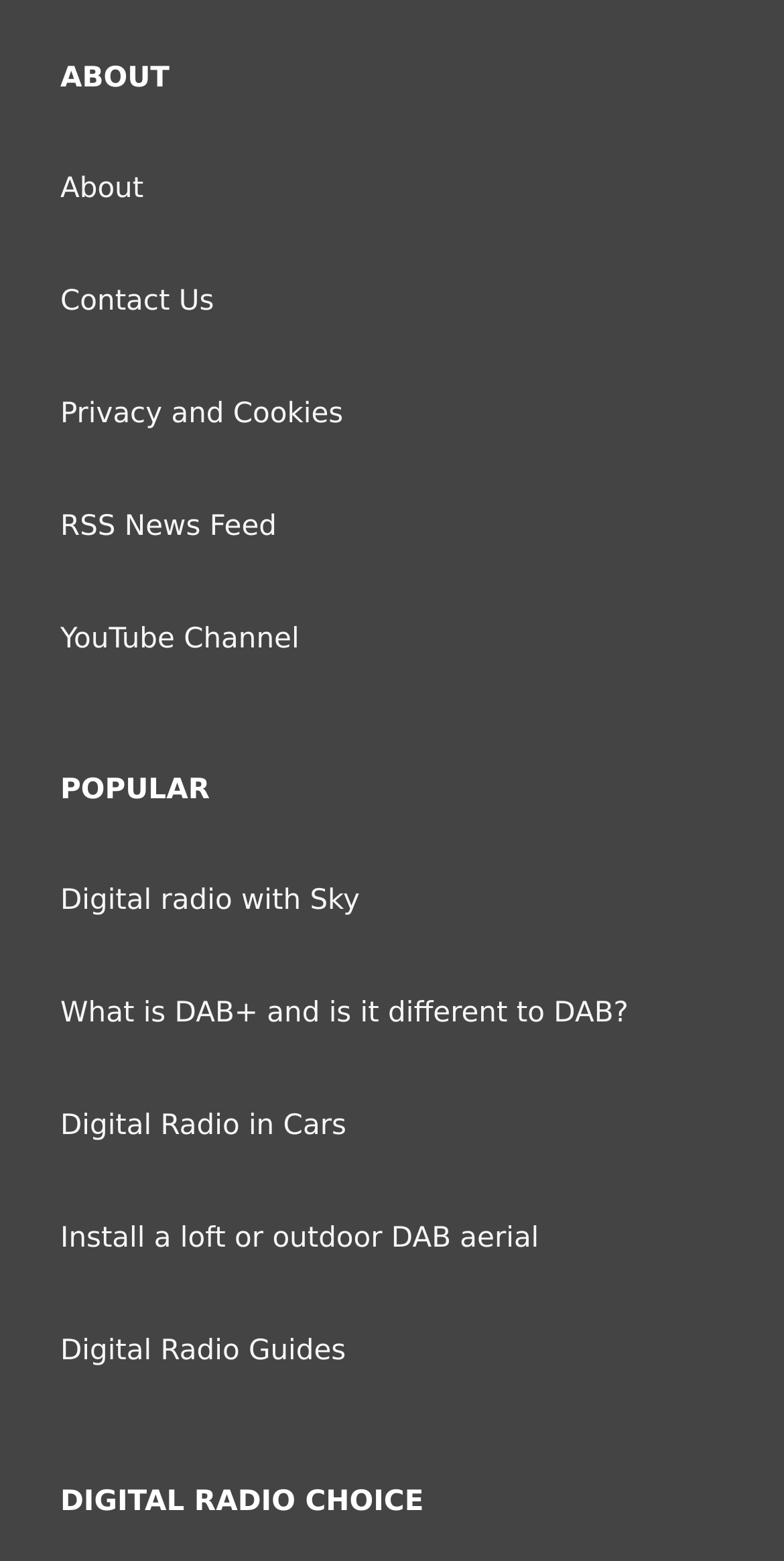What is the section below the ABOUT section?
Carefully analyze the image and provide a thorough answer to the question.

The section below the ABOUT section is the POPULAR section because it is located below the ABOUT section and has a heading that says 'POPULAR'.